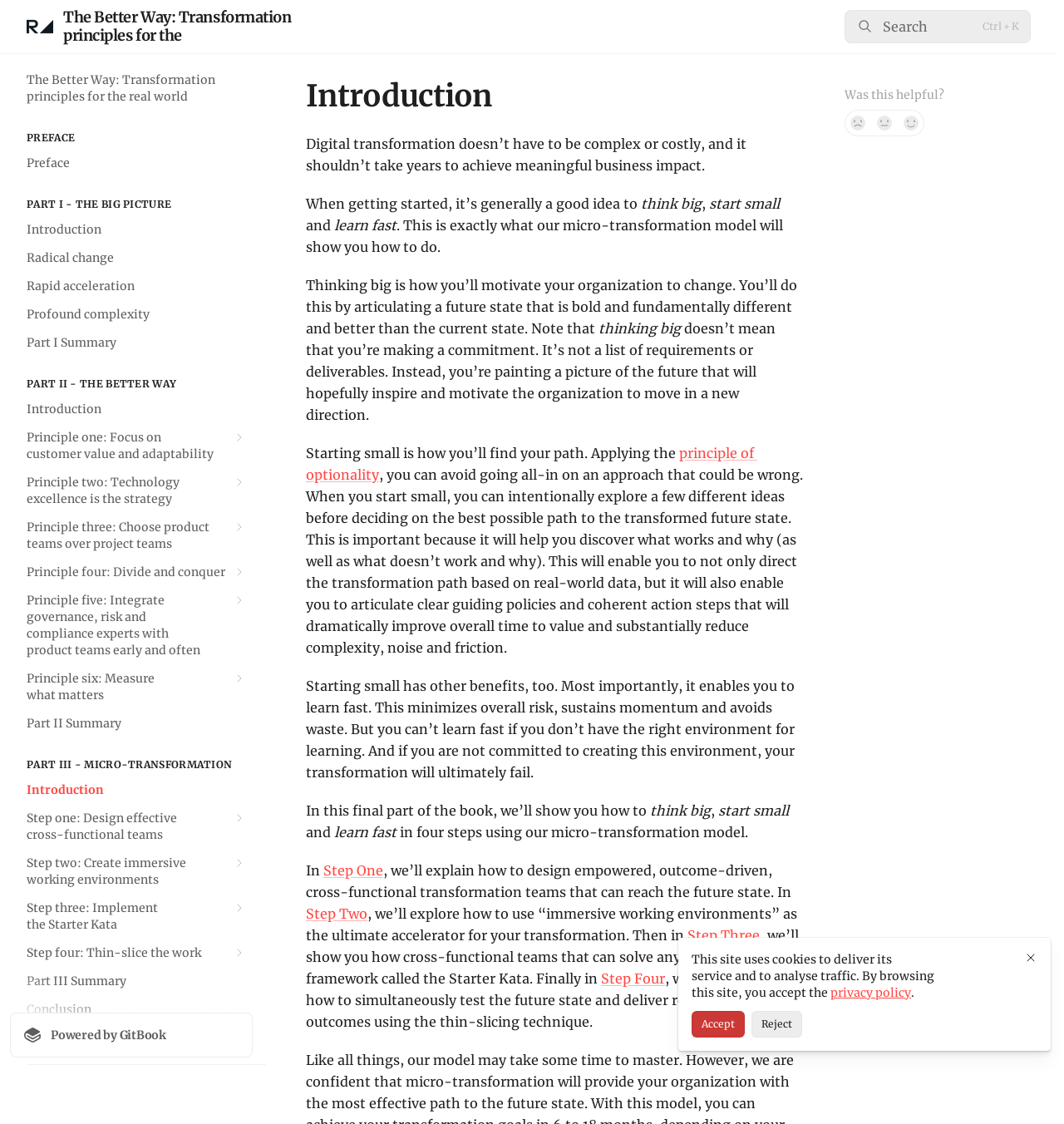Identify the bounding box coordinates for the element you need to click to achieve the following task: "Explore 'Step One'". The coordinates must be four float values ranging from 0 to 1, formatted as [left, top, right, bottom].

[0.304, 0.767, 0.36, 0.782]